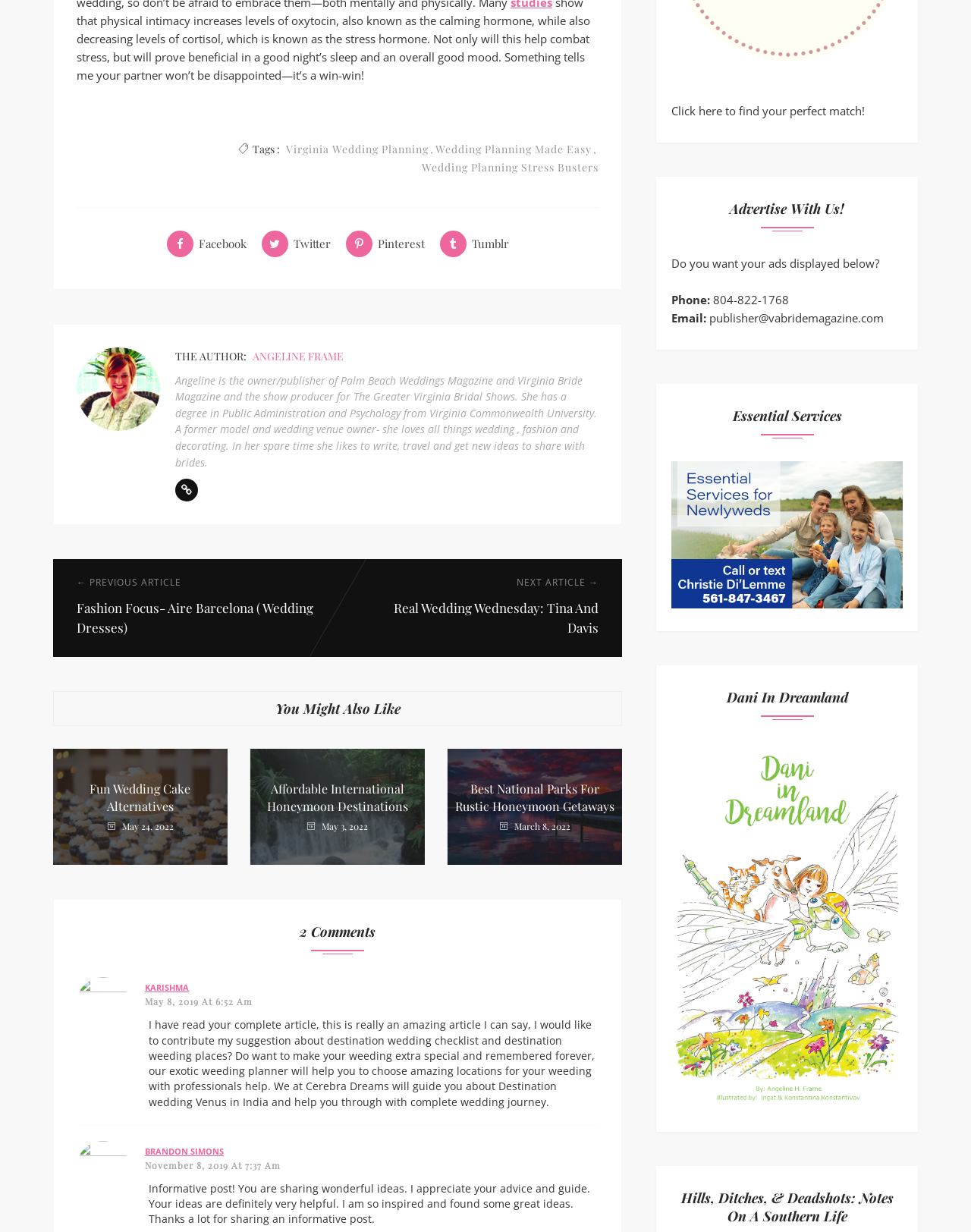Identify the bounding box of the HTML element described here: "title="Fun Wedding Cake Alternatives"". Provide the coordinates as four float numbers between 0 and 1: [left, top, right, bottom].

[0.055, 0.608, 0.234, 0.702]